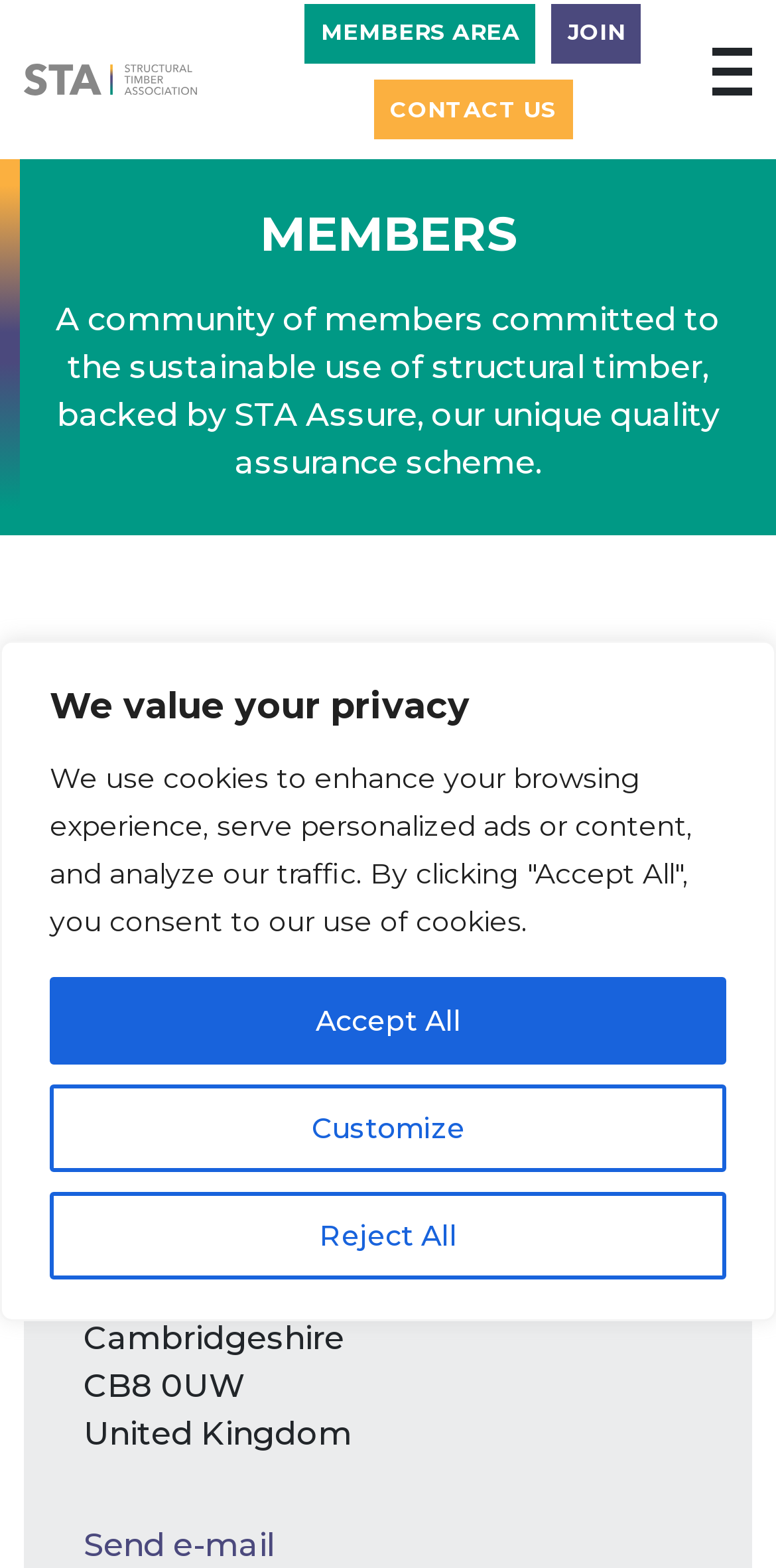Identify the bounding box for the described UI element: "parent_node: MEMBERS AREA title="Show/hide menu"".

[0.918, 0.03, 0.969, 0.061]